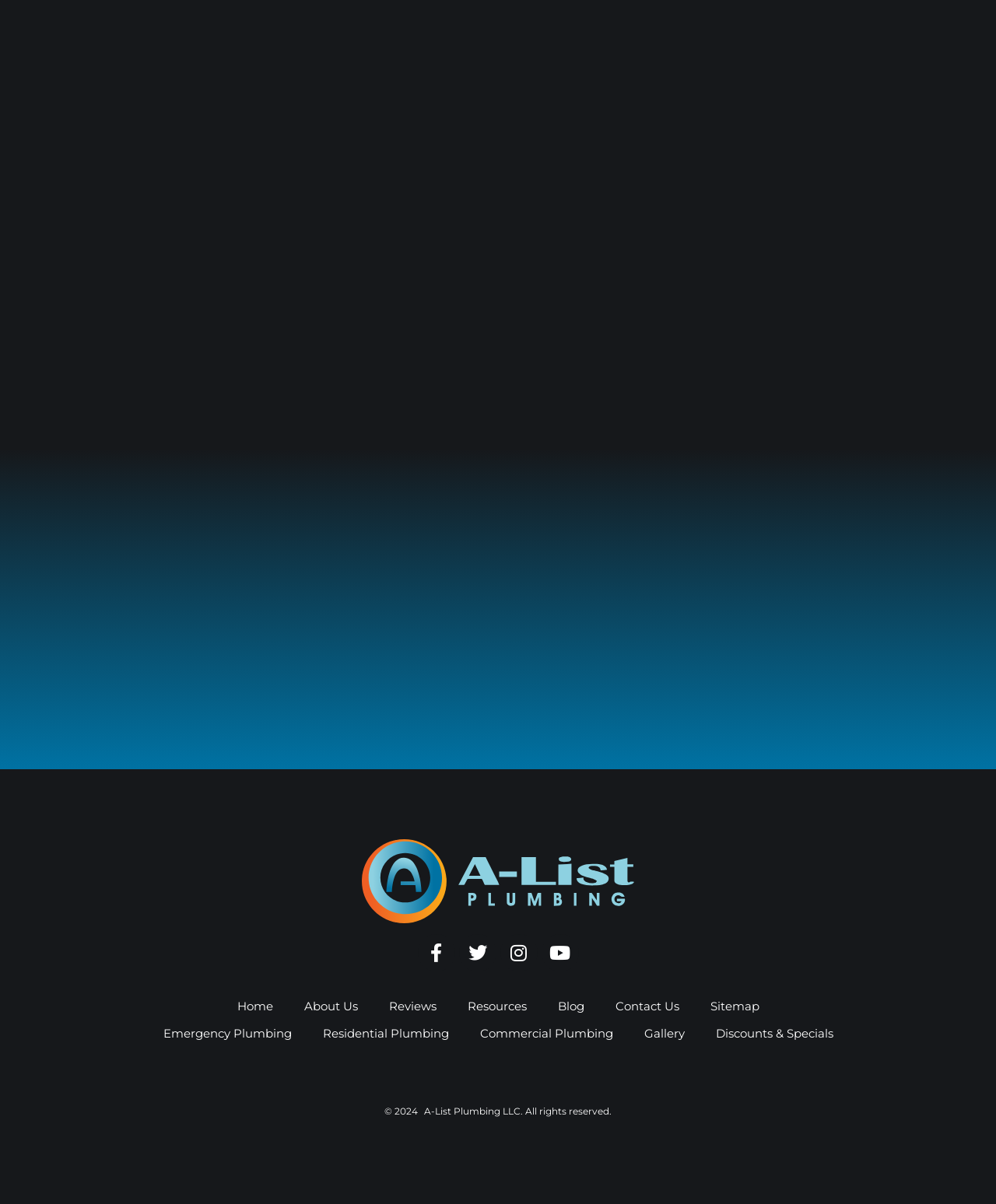Locate the UI element described by Commercial Plumbing and provide its bounding box coordinates. Use the format (top-left x, top-left y, bottom-right x, bottom-right y) with all values as floating point numbers between 0 and 1.

[0.482, 0.852, 0.615, 0.865]